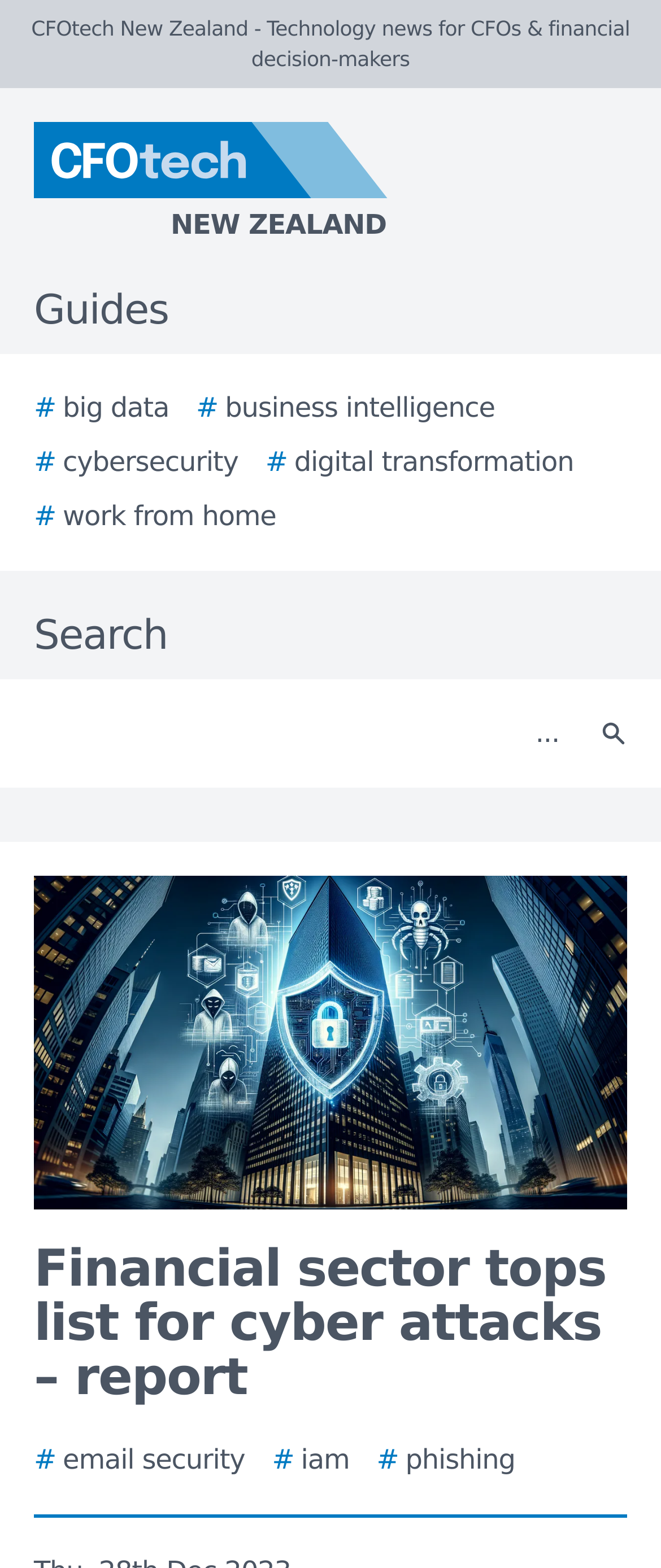Determine the bounding box coordinates of the element that should be clicked to execute the following command: "Click CFOtech New Zealand logo".

[0.0, 0.078, 0.923, 0.157]